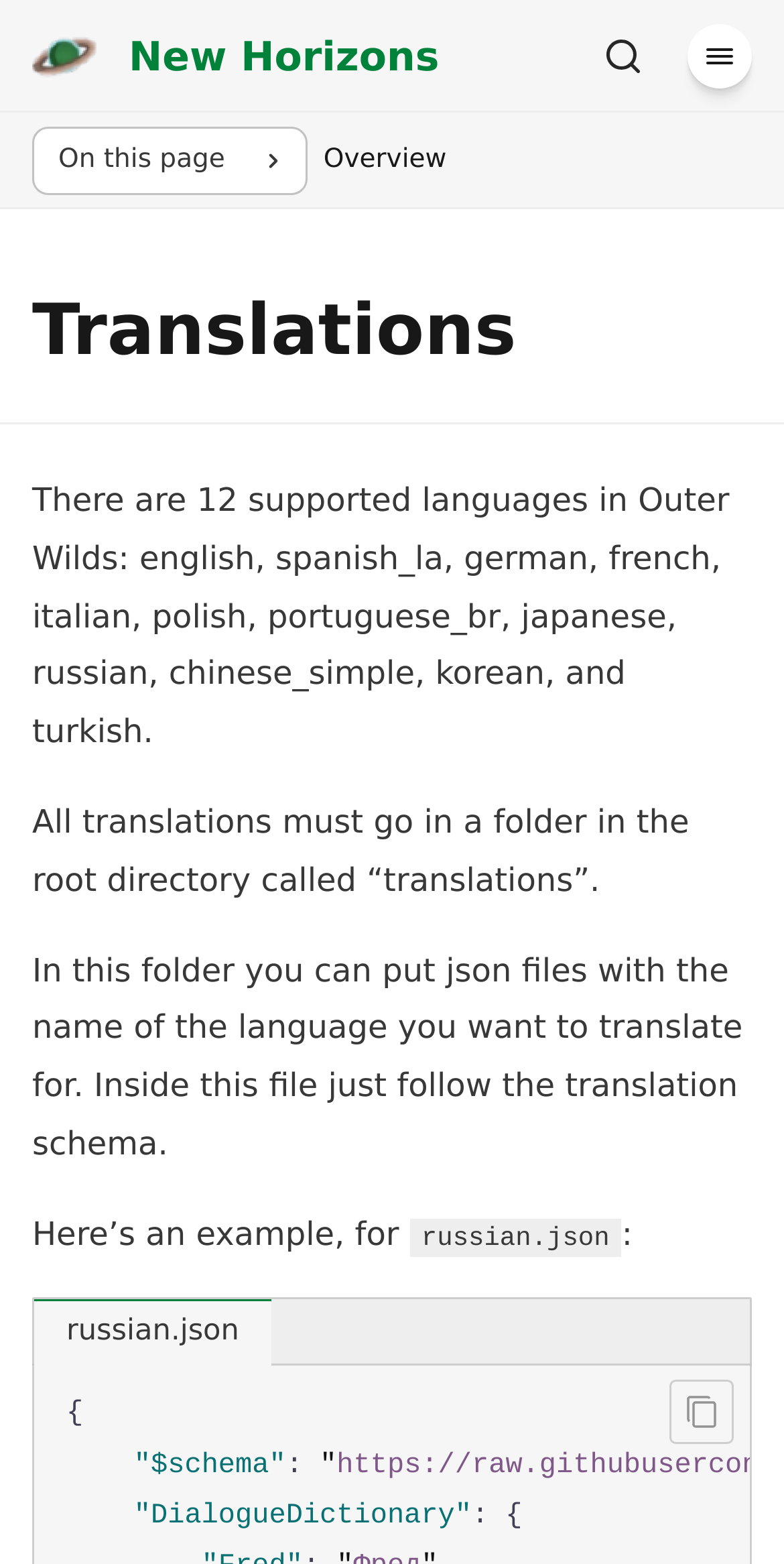Give a one-word or short phrase answer to this question: 
Where should translation files be placed?

translations folder